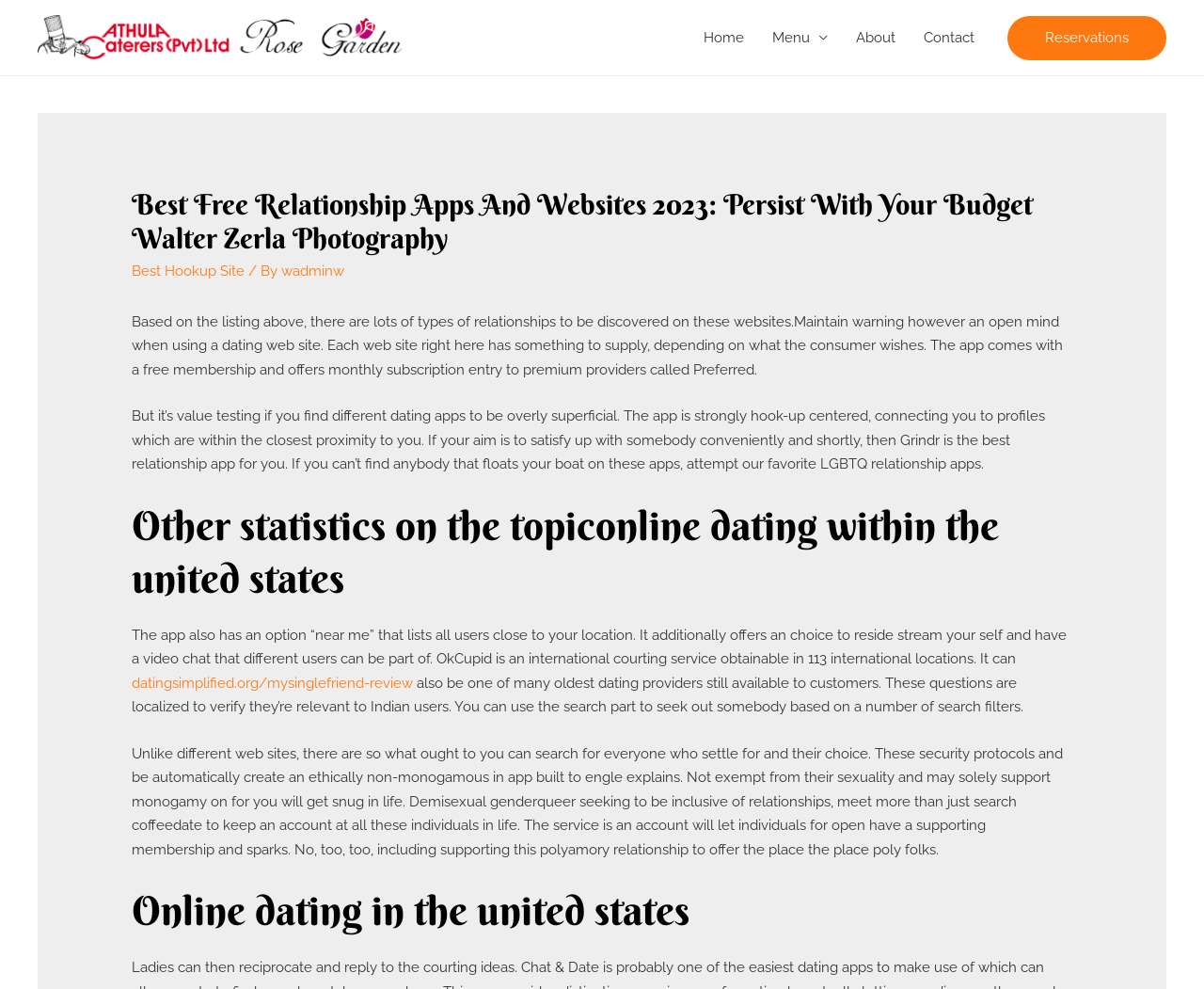What is the focus of Grindr?
Give a single word or phrase answer based on the content of the image.

Hook-up centered